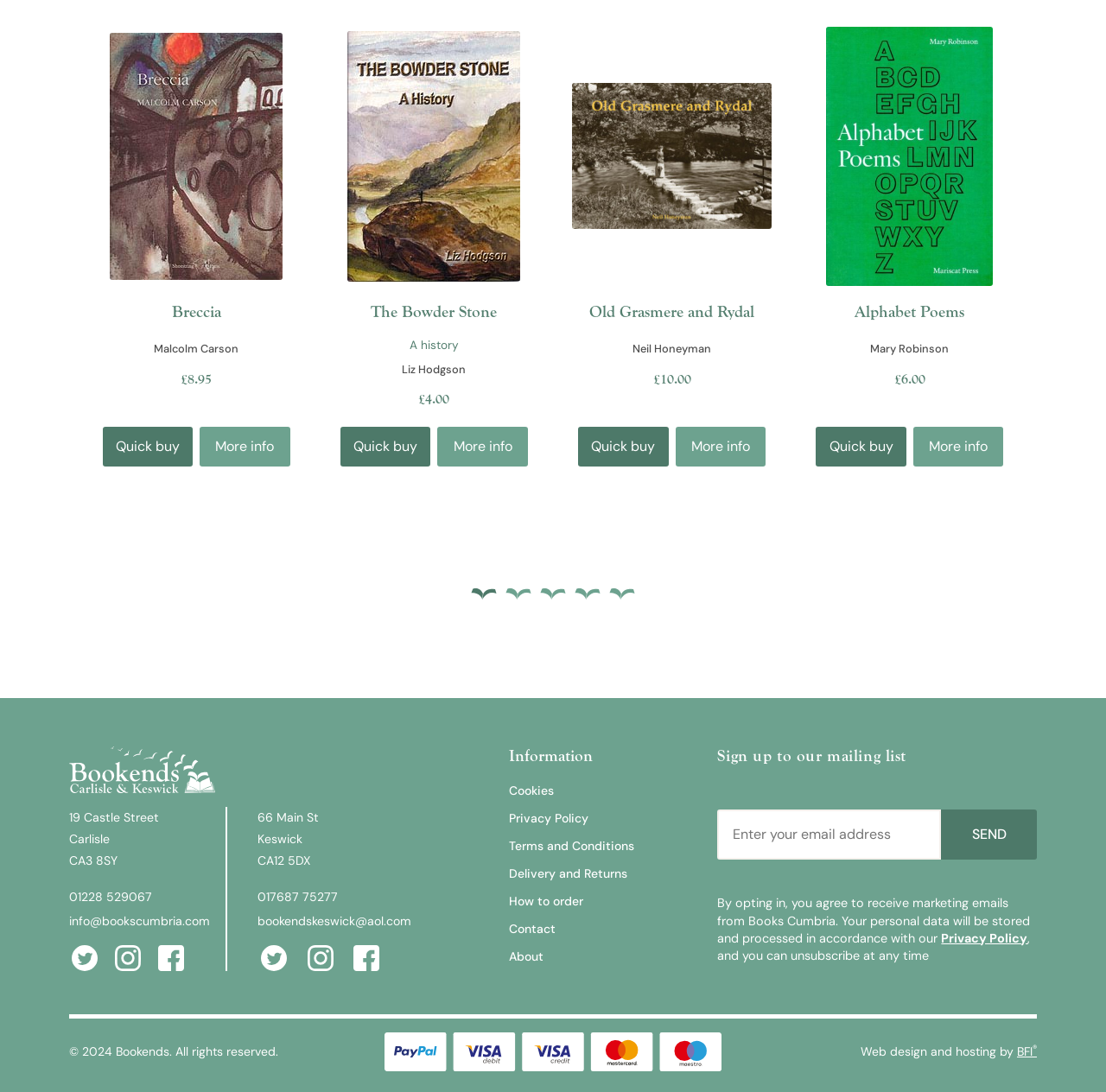What is the address of the bookstore in Carlisle?
Using the picture, provide a one-word or short phrase answer.

19 Castle Street, Carlisle, CA3 8SY